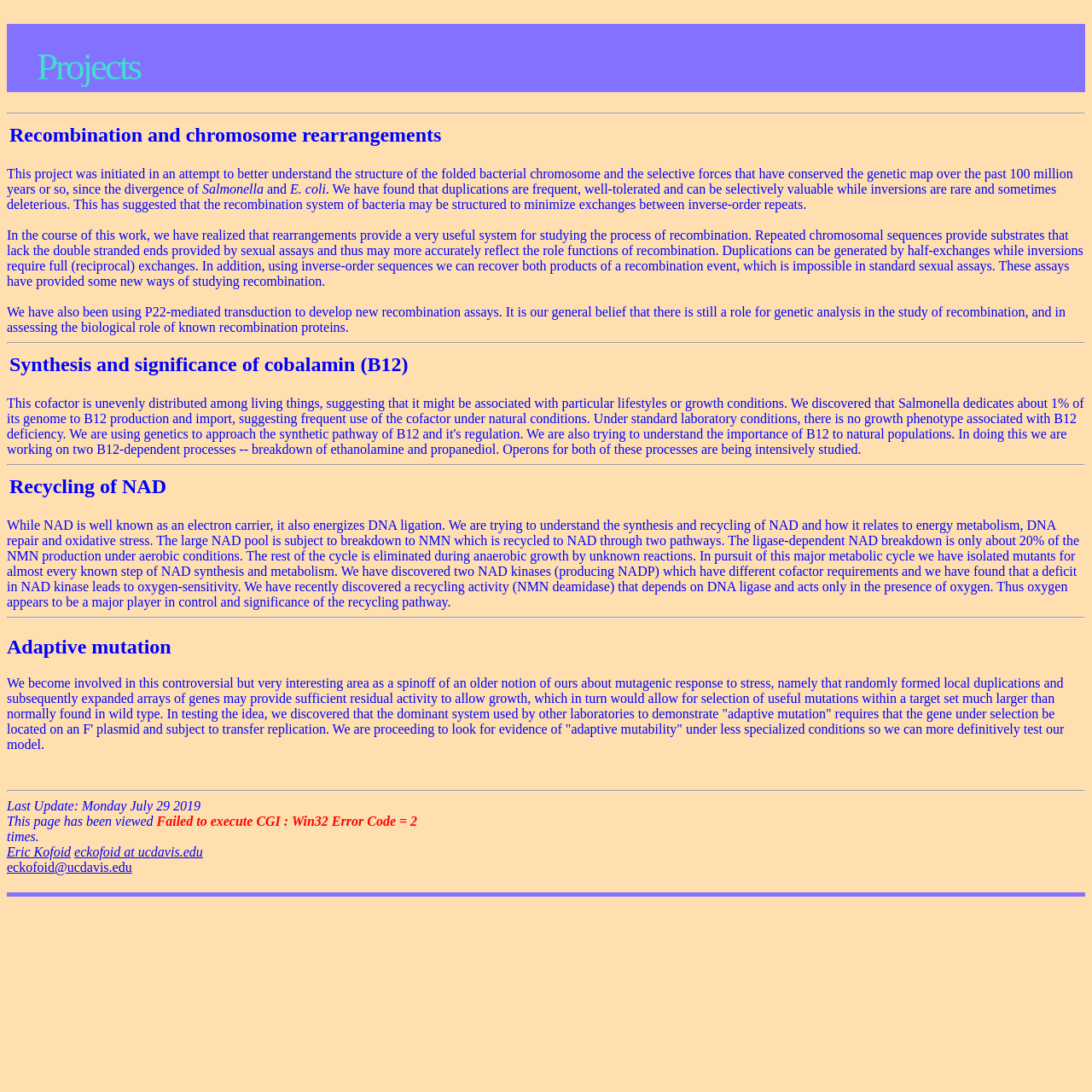Provide a one-word or one-phrase answer to the question:
What is the goal of the research on adaptive mutation?

To test a model